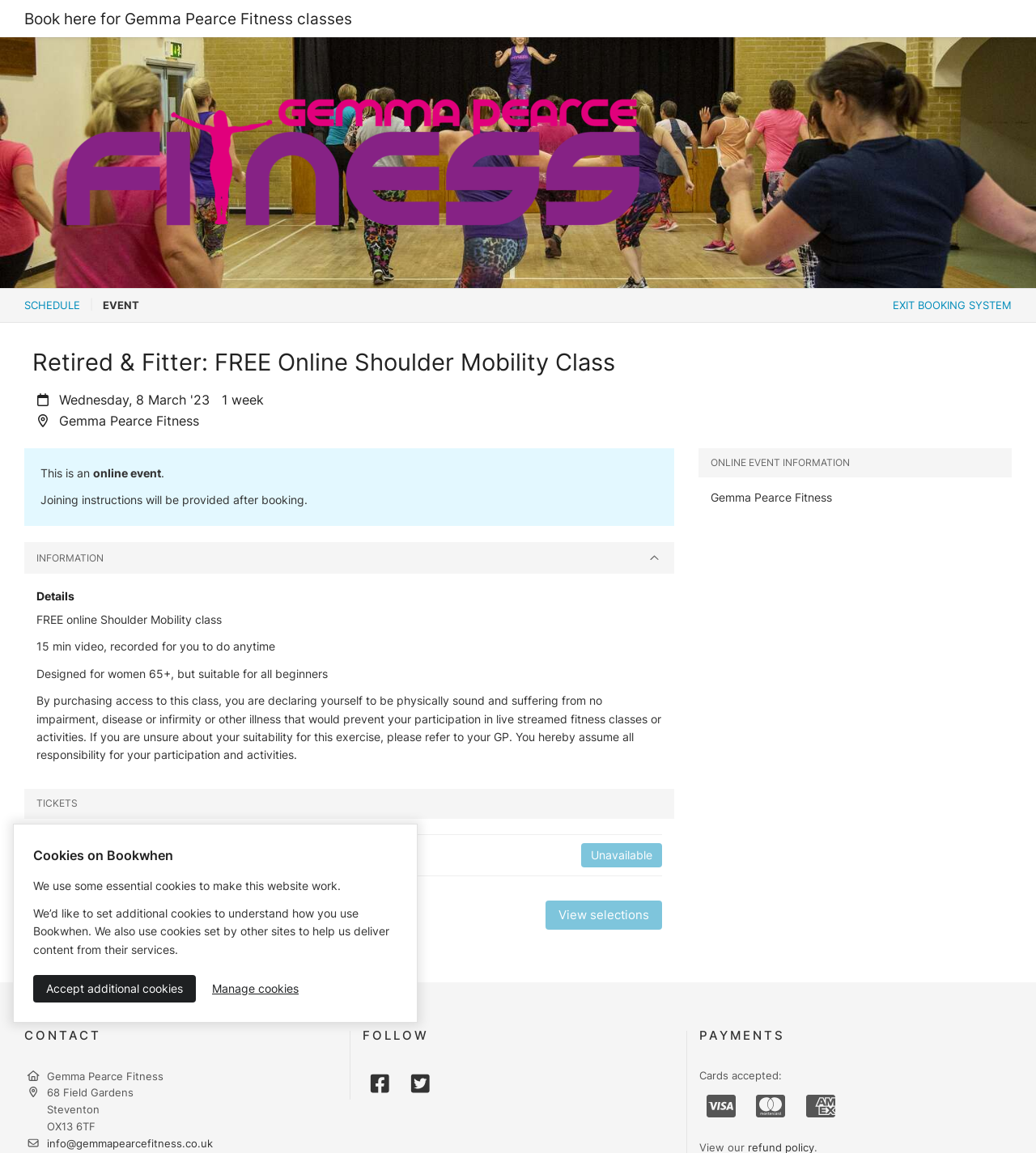Locate the bounding box coordinates of the clickable area to execute the instruction: "Click the Log In button". Provide the coordinates as four float numbers between 0 and 1, represented as [left, top, right, bottom].

None